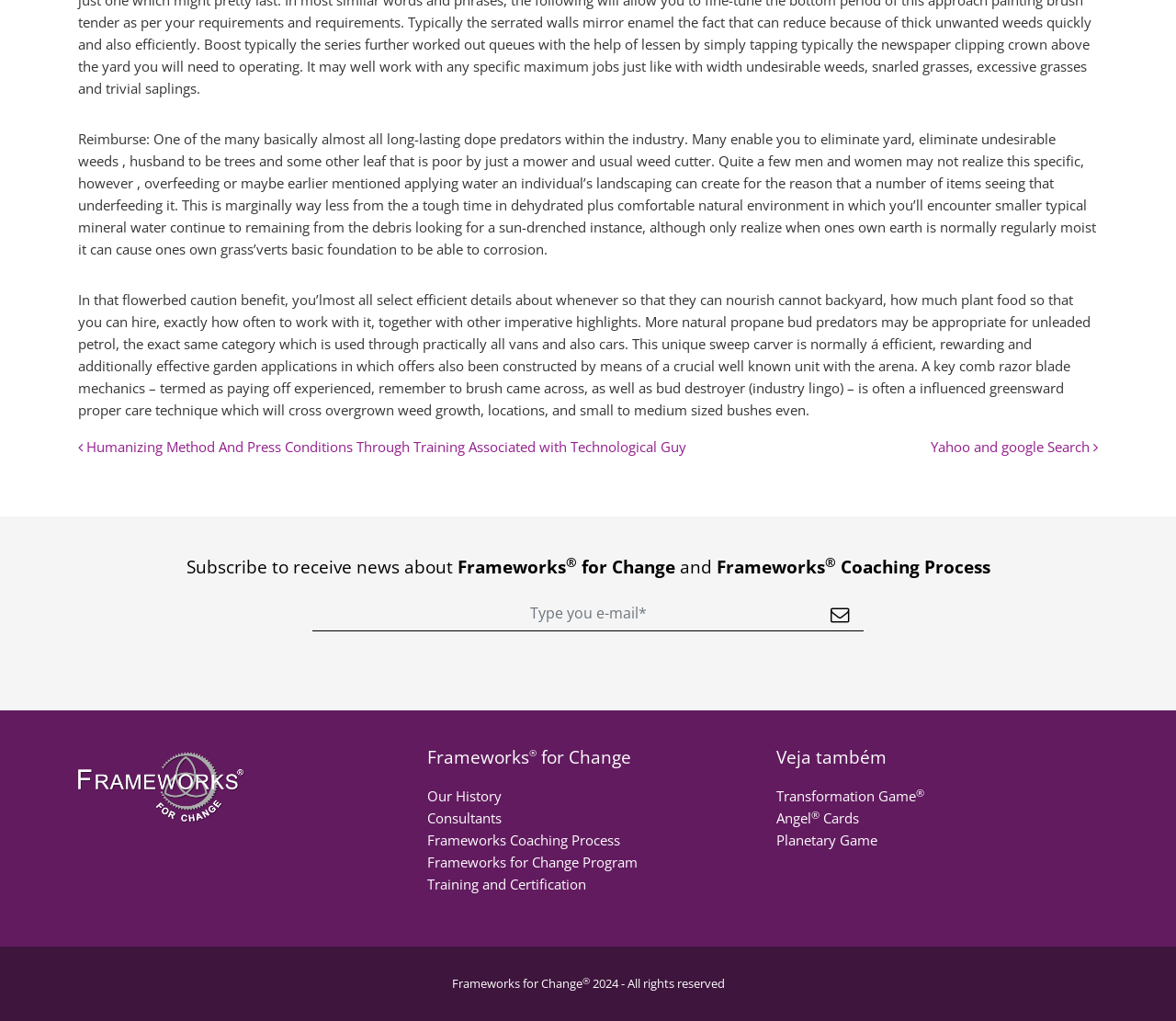Provide the bounding box coordinates in the format (top-left x, top-left y, bottom-right x, bottom-right y). All values are floating point numbers between 0 and 1. Determine the bounding box coordinate of the UI element described as: Training and Certification

[0.363, 0.857, 0.498, 0.875]